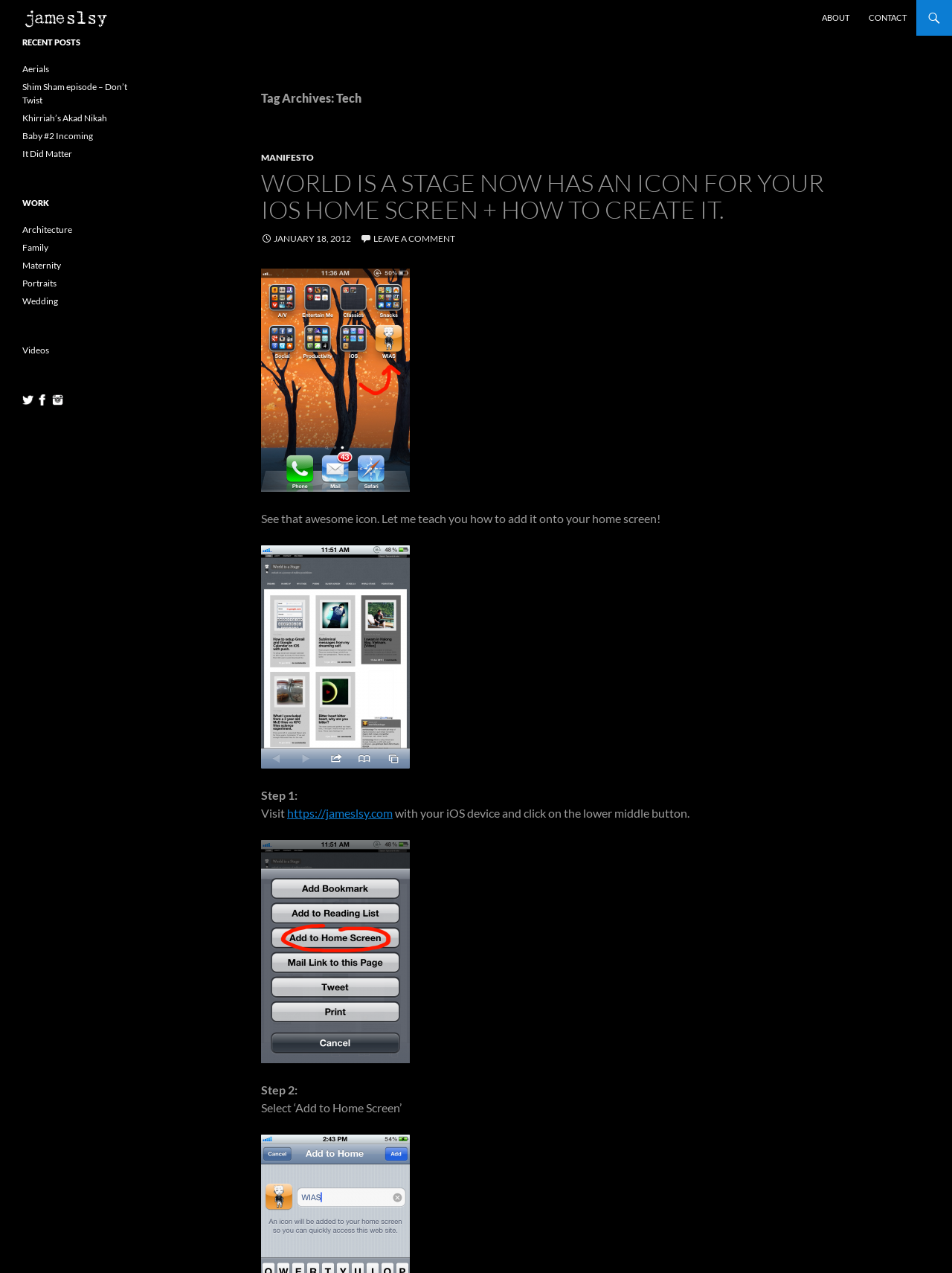Find the bounding box coordinates of the element I should click to carry out the following instruction: "View the WORK section".

[0.023, 0.154, 0.15, 0.165]